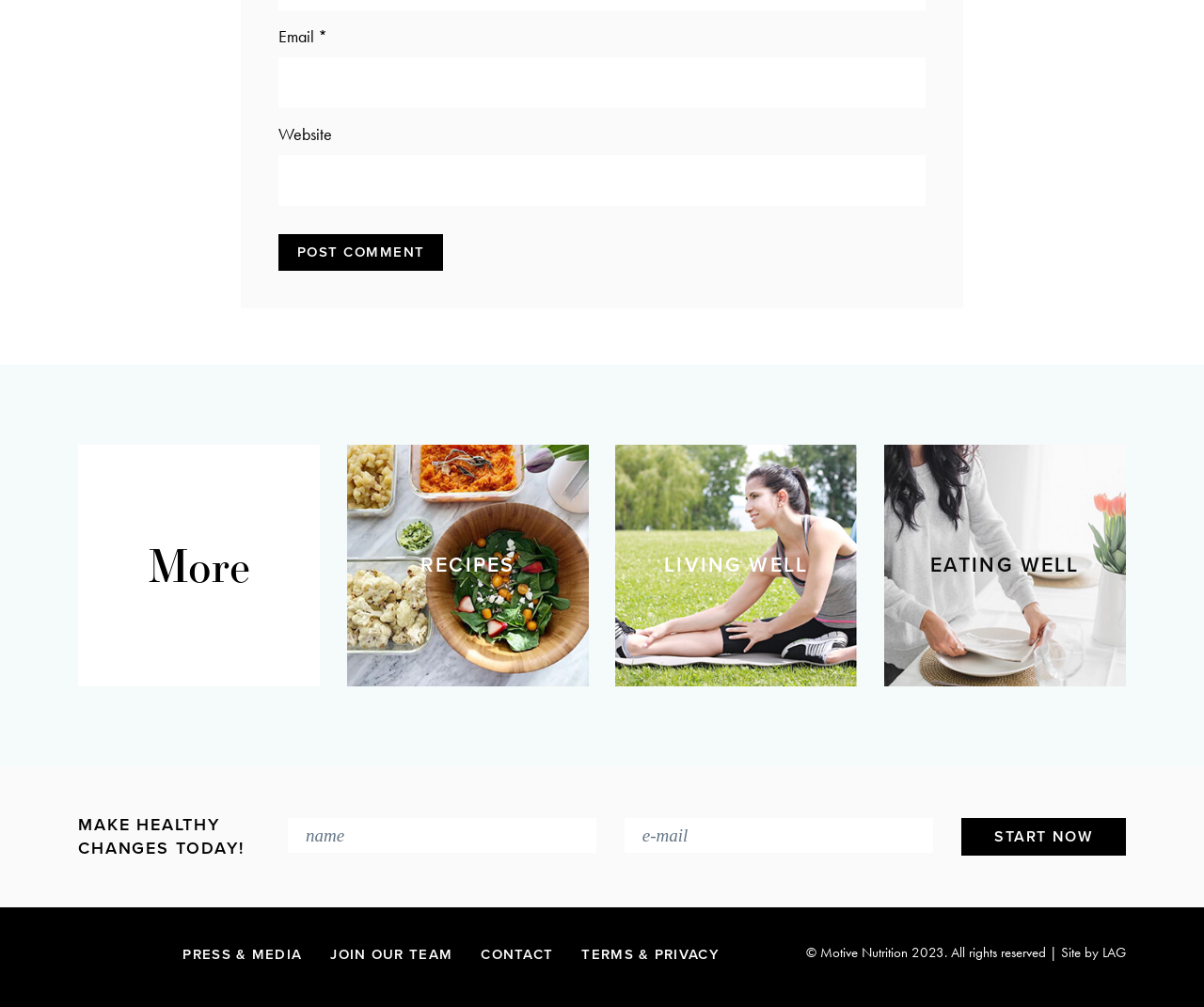Provide the bounding box coordinates of the HTML element described by the text: "EATING WELL". The coordinates should be in the format [left, top, right, bottom] with values between 0 and 1.

[0.734, 0.442, 0.935, 0.682]